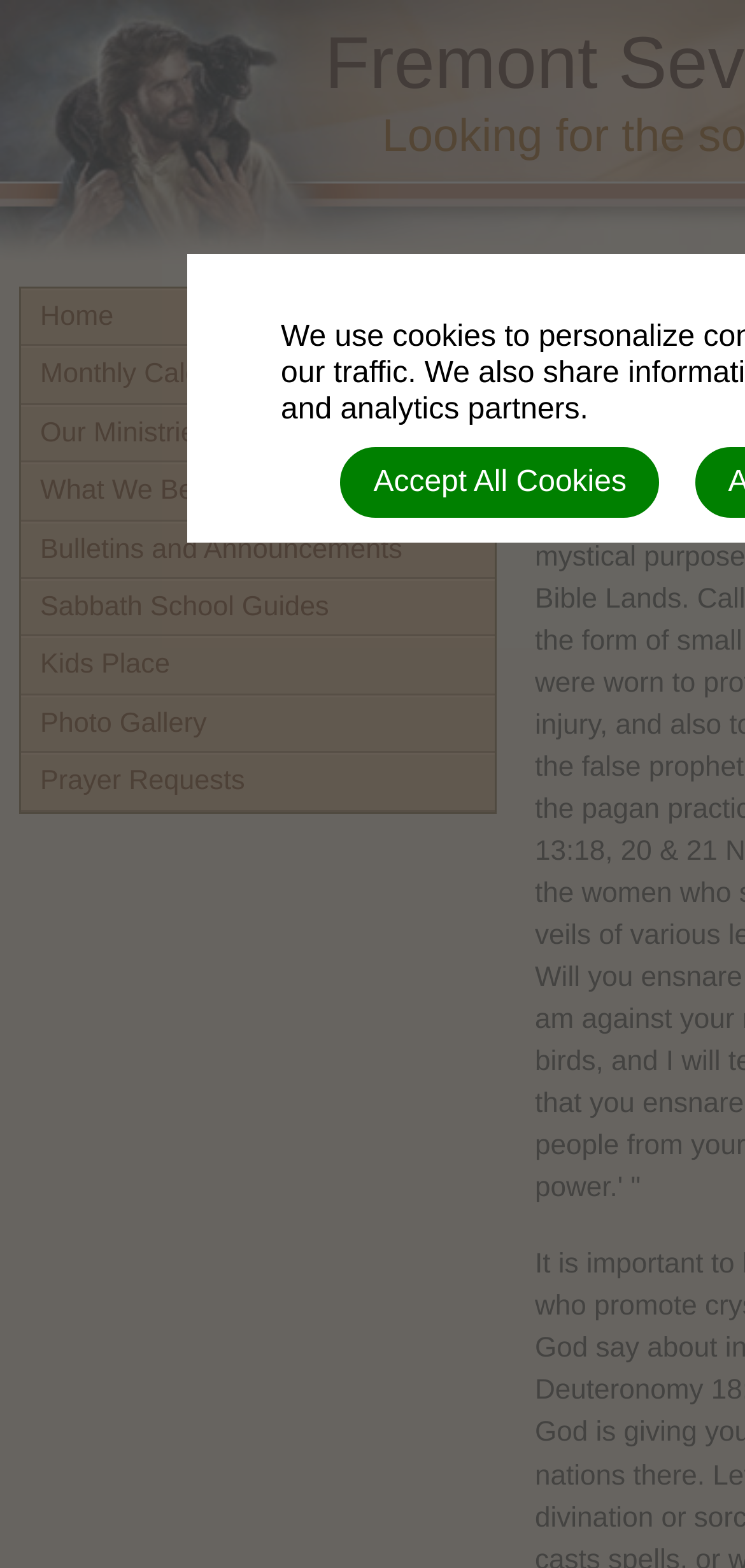What is the first menu item?
Answer with a single word or short phrase according to what you see in the image.

Home